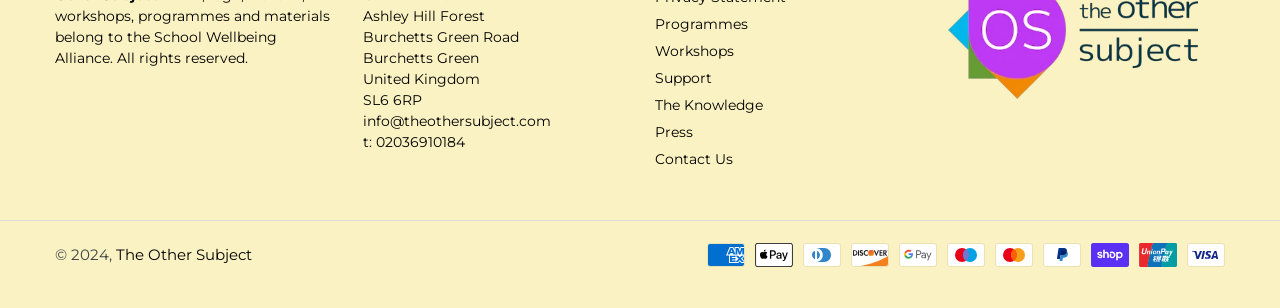Identify the bounding box coordinates of the region that needs to be clicked to carry out this instruction: "Call 02036910184". Provide these coordinates as four float numbers ranging from 0 to 1, i.e., [left, top, right, bottom].

[0.293, 0.431, 0.363, 0.489]